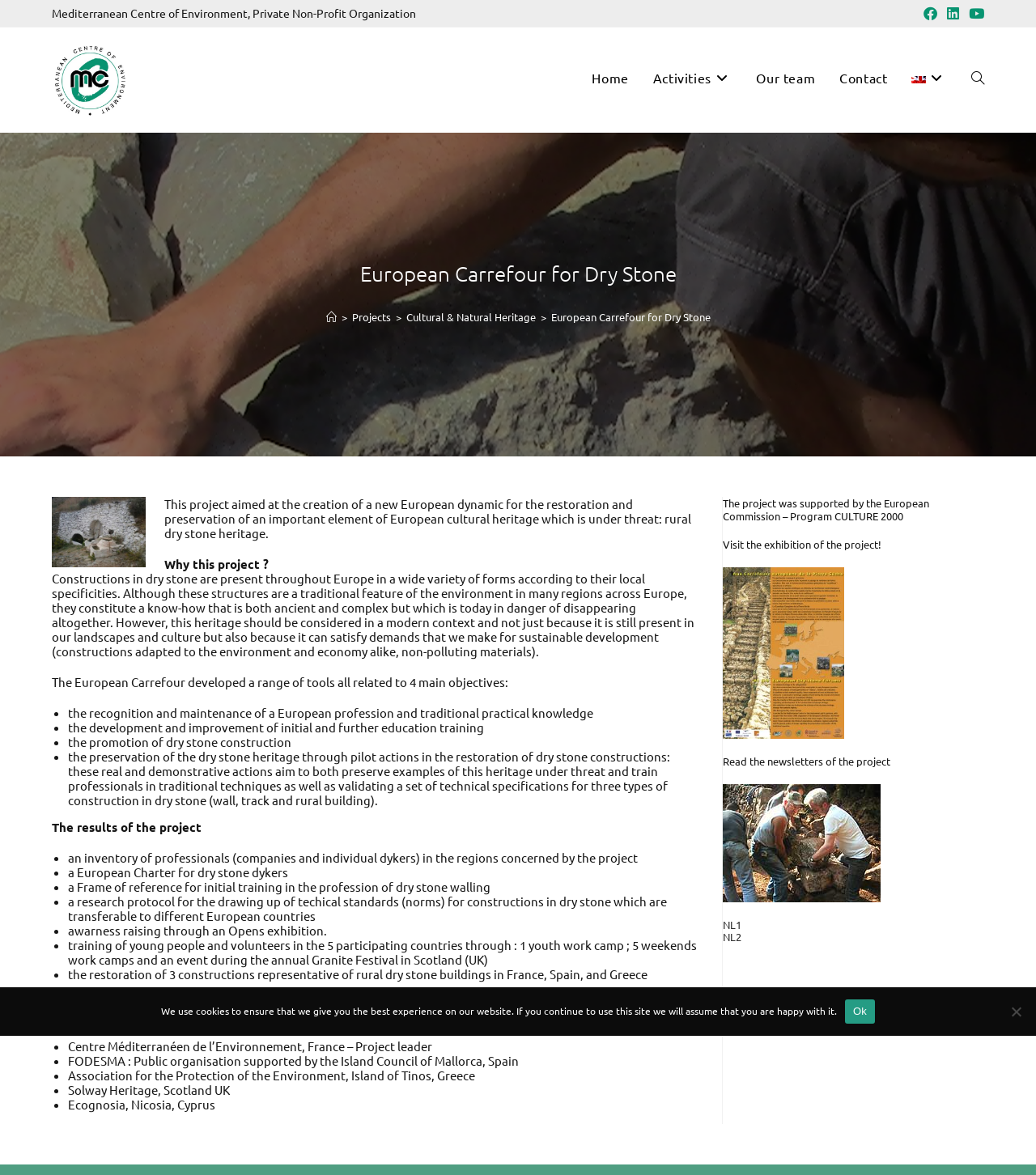Determine the bounding box coordinates for the UI element described. Format the coordinates as (top-left x, top-left y, bottom-right x, bottom-right y) and ensure all values are between 0 and 1. Element description: European Carrefour for Dry Stone

[0.532, 0.264, 0.686, 0.276]